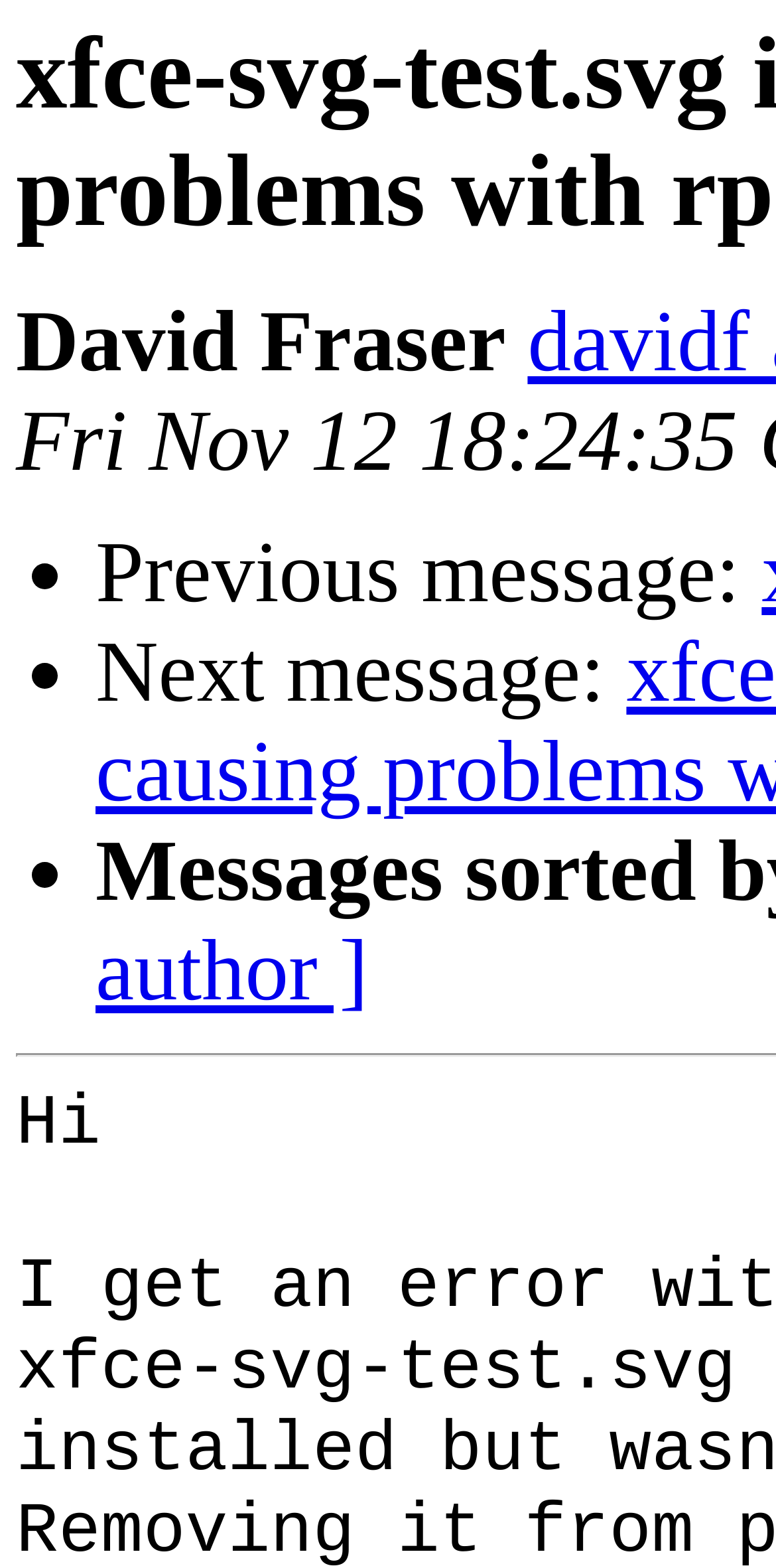Extract the heading text from the webpage.

xfce-svg-test.svg in libxfcegui4 causing problems with rpm build